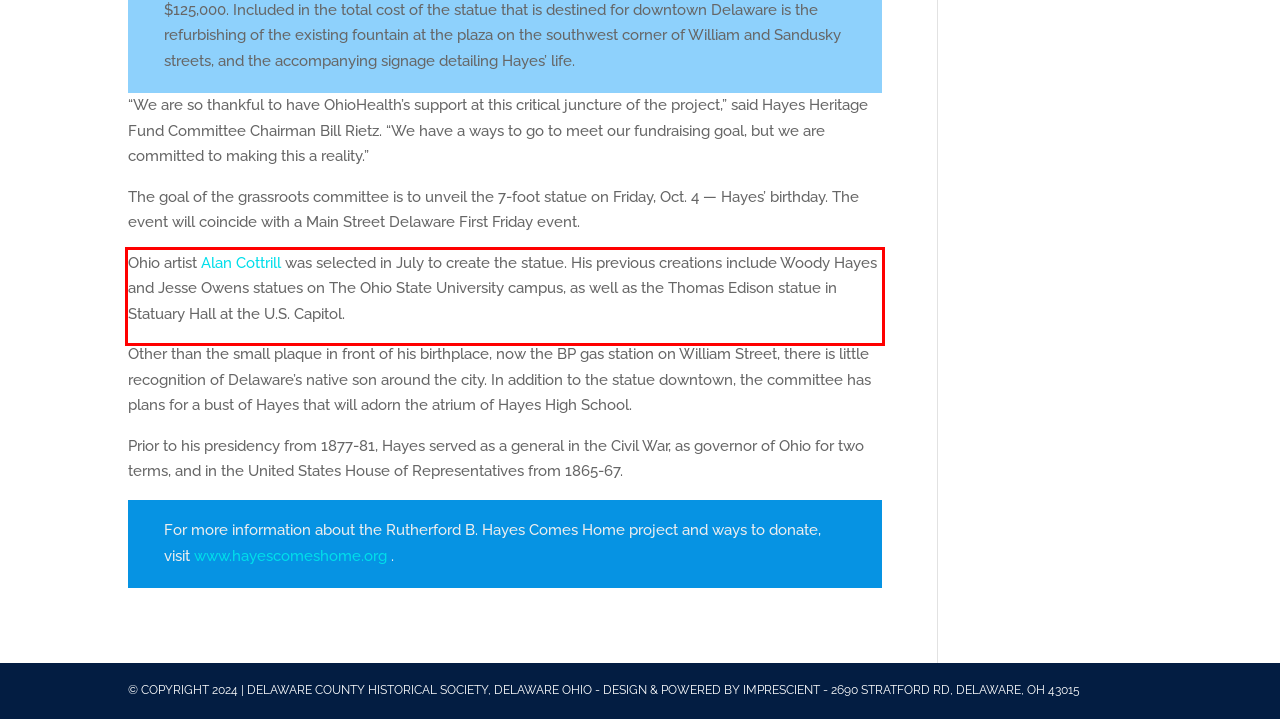Locate the red bounding box in the provided webpage screenshot and use OCR to determine the text content inside it.

Ohio artist Alan Cottrill was selected in July to create the statue. His previous creations include Woody Hayes and Jesse Owens statues on The Ohio State University campus, as well as the Thomas Edison statue in Statuary Hall at the U.S. Capitol.